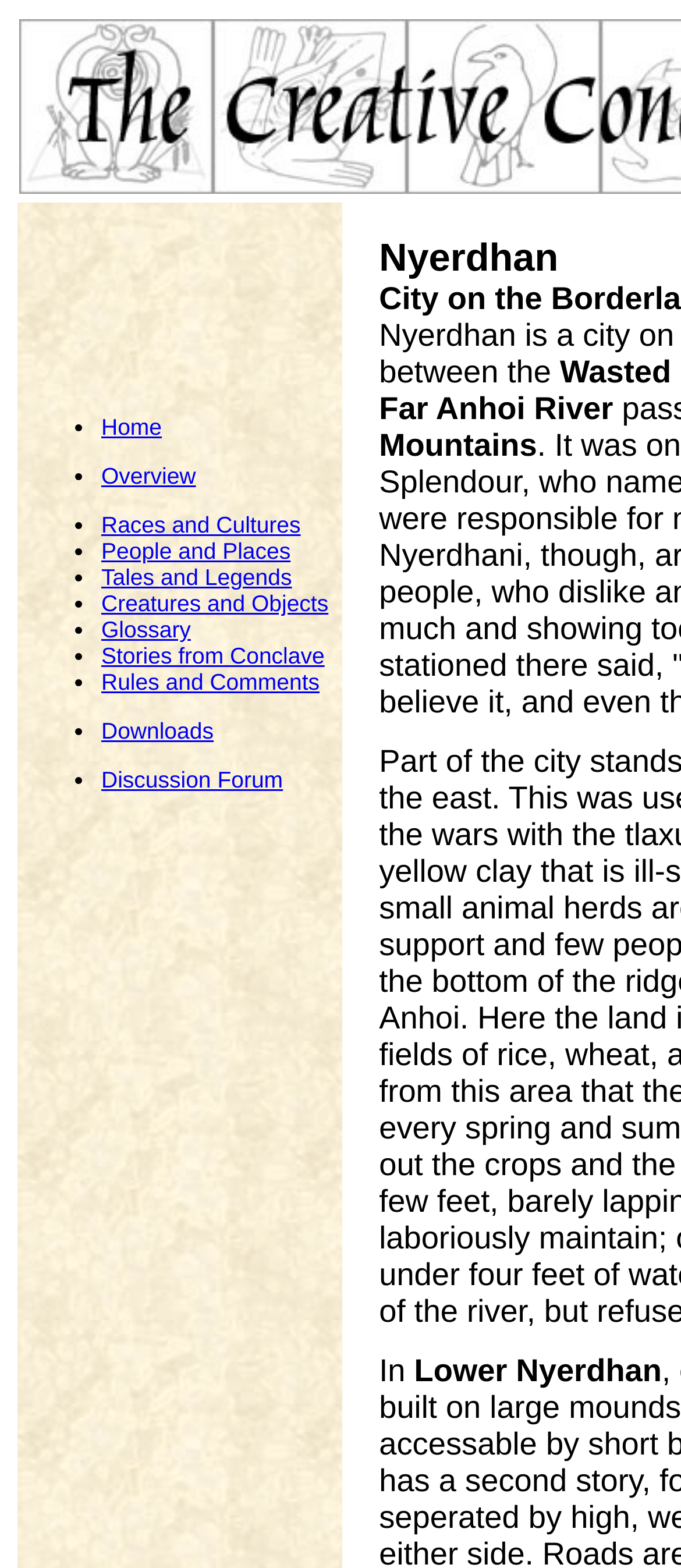Answer with a single word or phrase: 
What is the first menu item?

Home